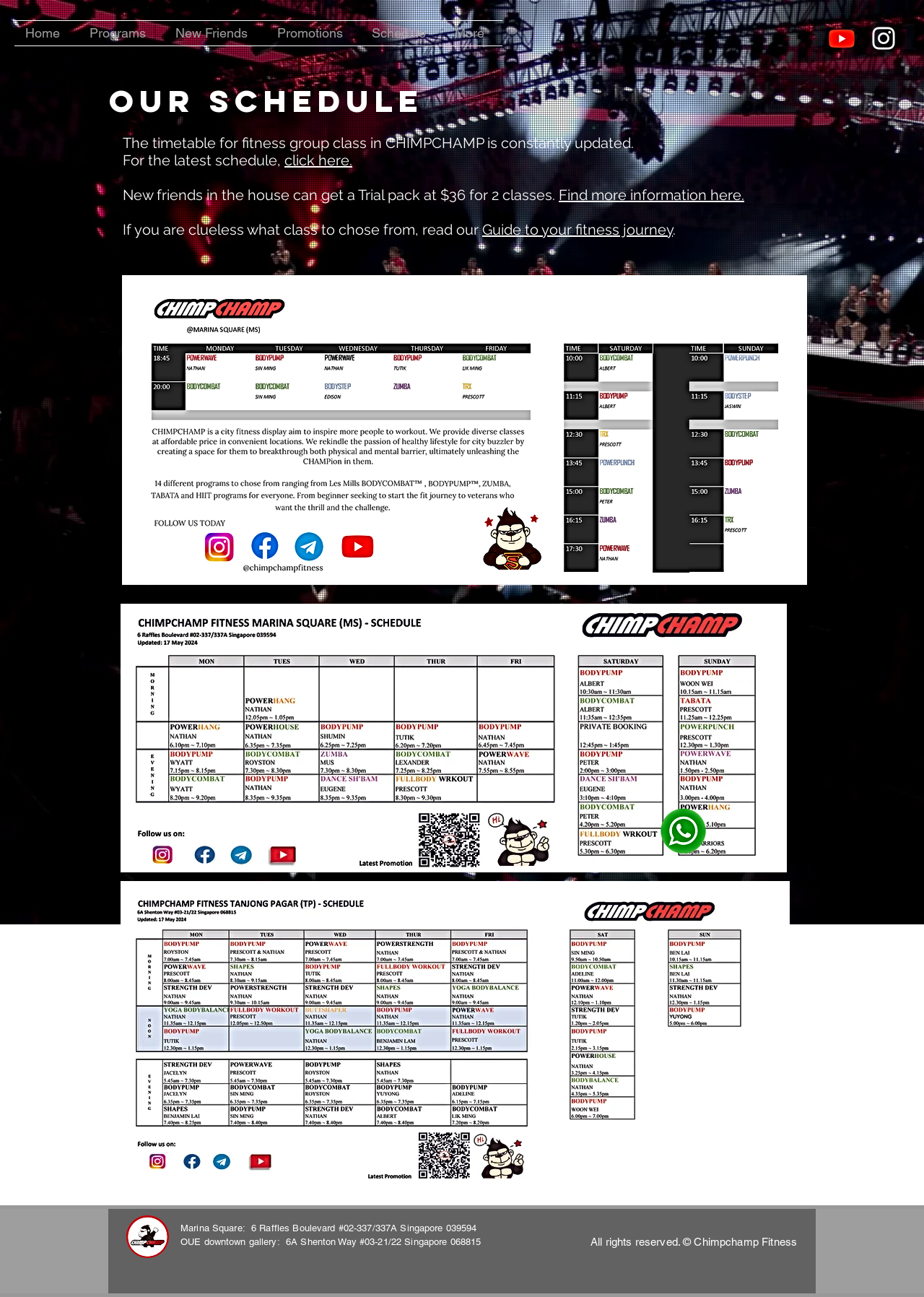Identify the bounding box coordinates of the region I need to click to complete this instruction: "Find more information about Trial pack".

[0.605, 0.144, 0.805, 0.157]